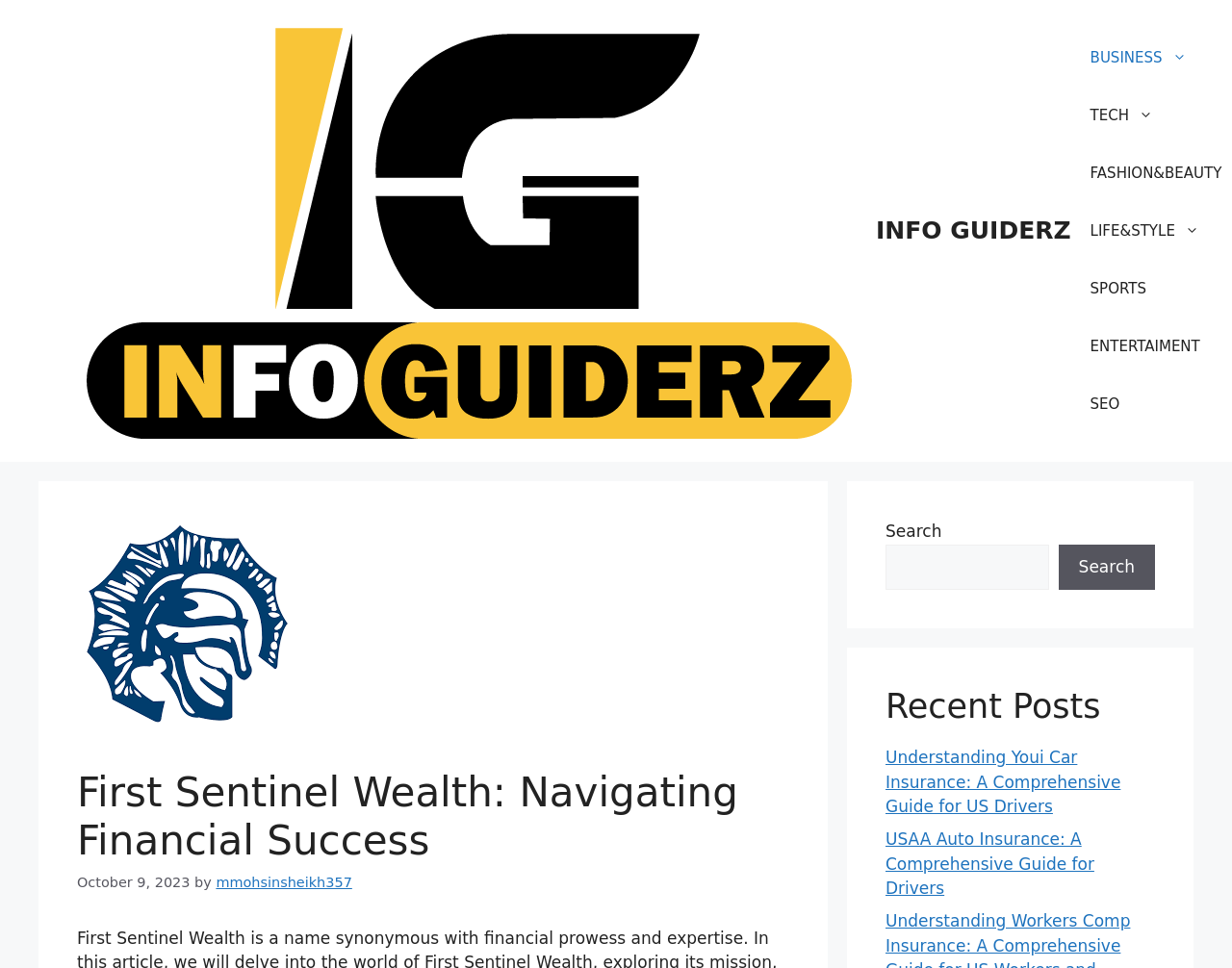Please locate the bounding box coordinates of the element's region that needs to be clicked to follow the instruction: "Click on the 'Get Started' button". The bounding box coordinates should be provided as four float numbers between 0 and 1, i.e., [left, top, right, bottom].

None